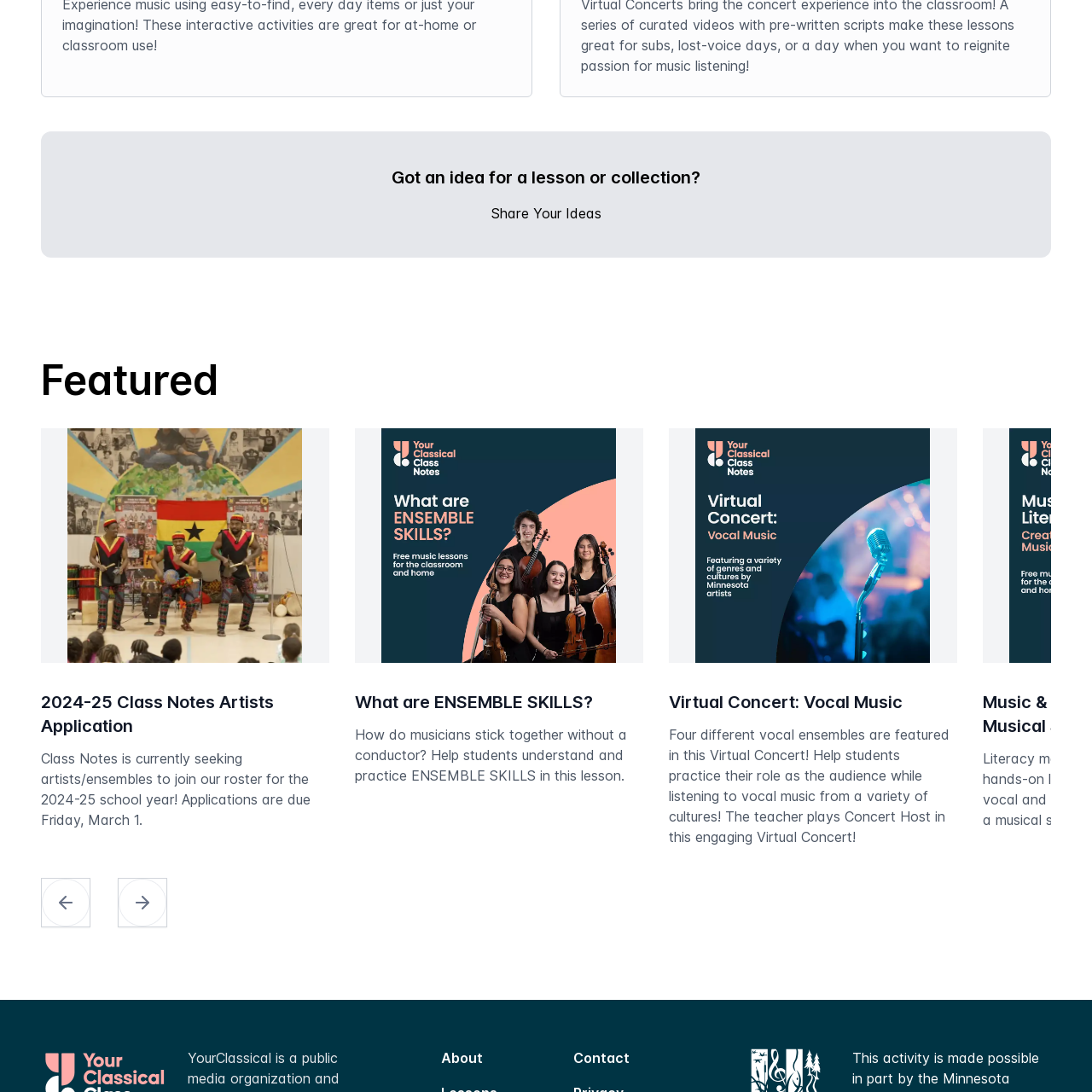Inspect the image surrounded by the red outline and respond to the question with a brief word or phrase:
What is the purpose of the 2024-25 Class Notes Artists Application?

Encourage talented artists to apply